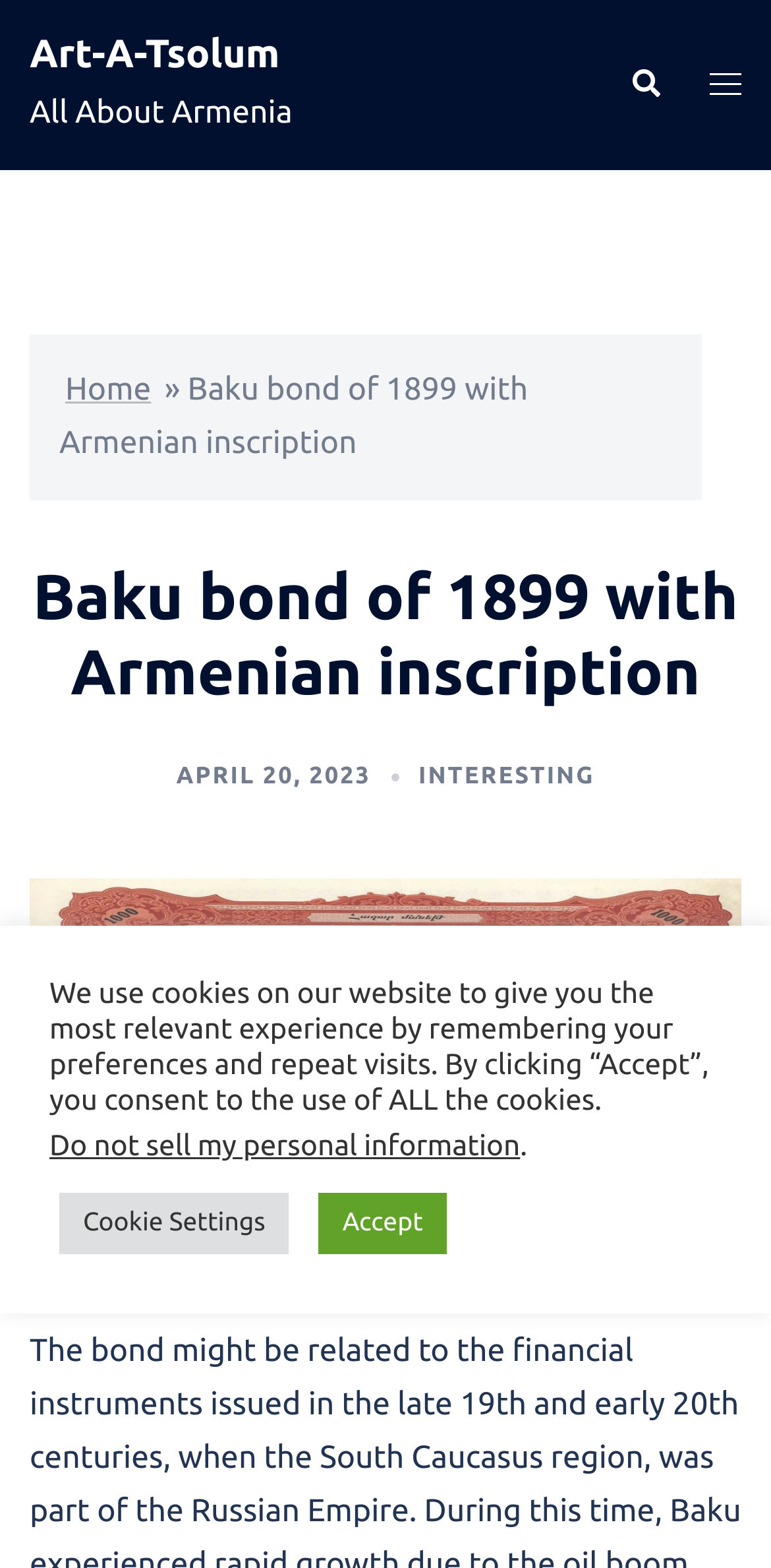What is the purpose of the button 'Cookie Settings'?
Look at the screenshot and respond with a single word or phrase.

To manage cookies